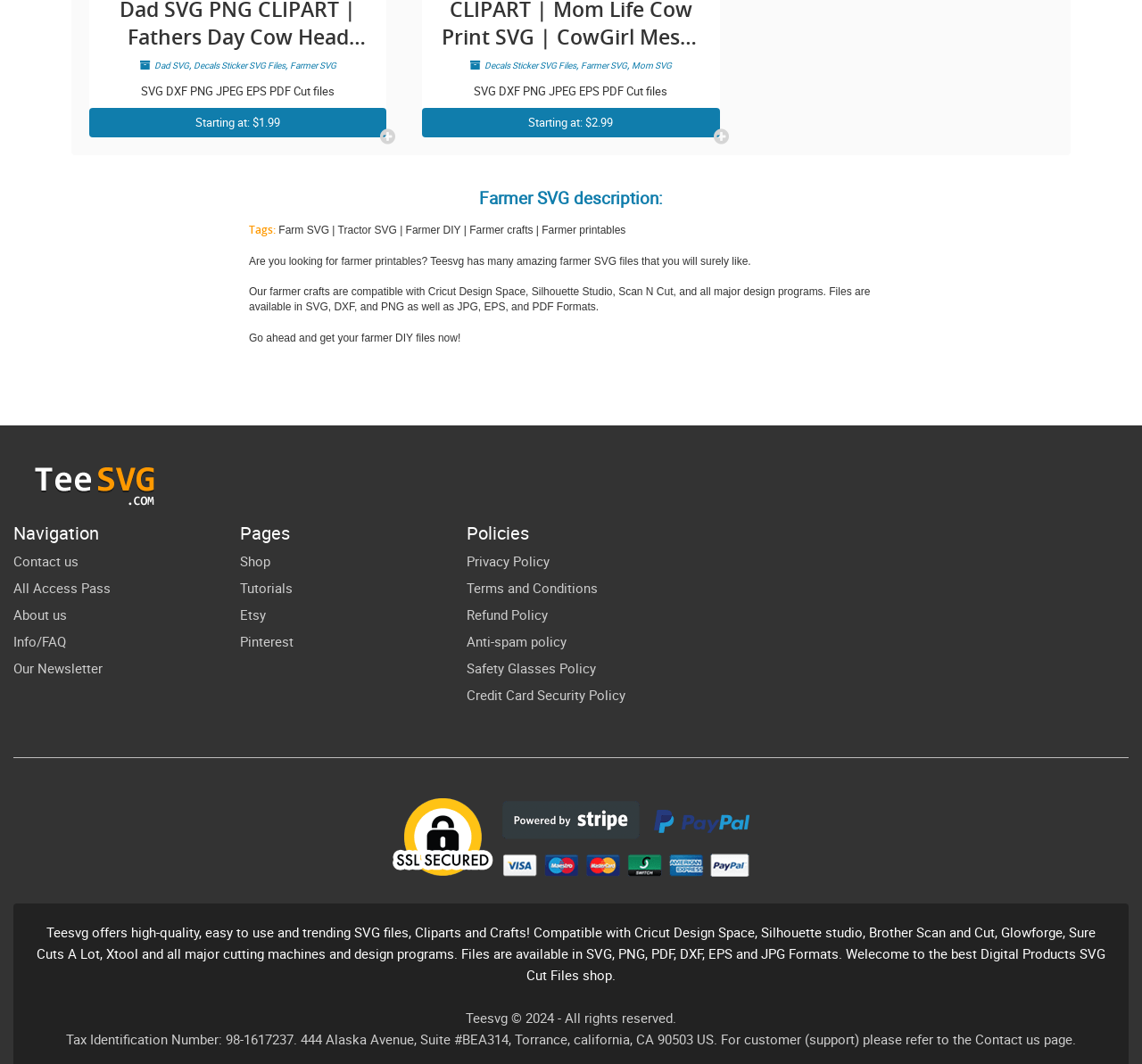Identify and provide the bounding box coordinates of the UI element described: "Dad SVG". The coordinates should be formatted as [left, top, right, bottom], with each number being a float between 0 and 1.

[0.135, 0.055, 0.165, 0.067]